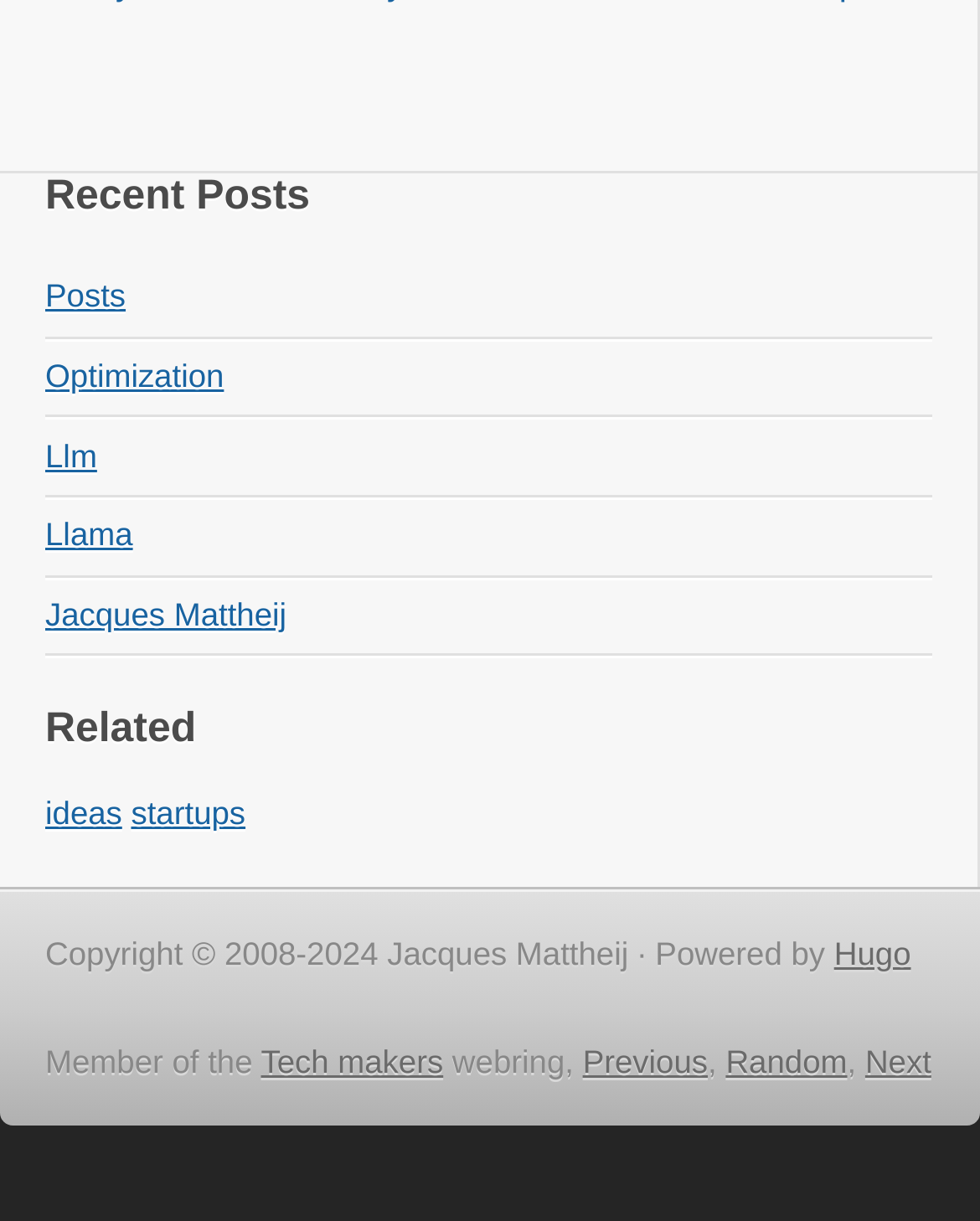Provide the bounding box coordinates of the HTML element this sentence describes: "Role playing". The bounding box coordinates consist of four float numbers between 0 and 1, i.e., [left, top, right, bottom].

None